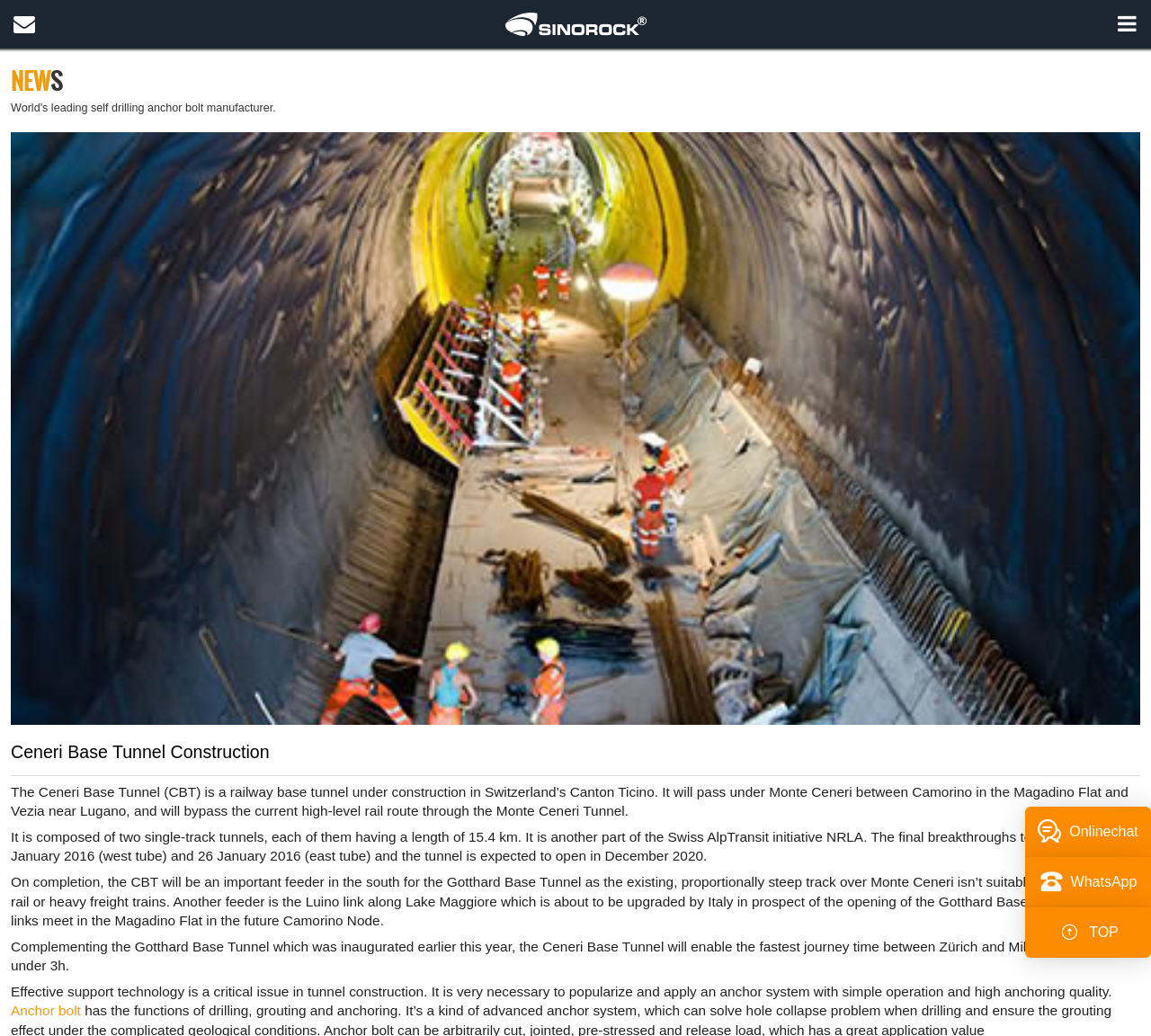Describe all the significant parts and information present on the webpage.

The webpage is about the Ceneri Base Tunnel Construction, with a prominent image of the tunnel at the top, taking up most of the width of the page. Below the image, there is a heading "NEWS" in the top-left corner. 

To the right of the "NEWS" heading, there is a large image of the Sinorock logo. 

Below the images, there is a header section with a heading "Ceneri Base Tunnel Construction" followed by a series of paragraphs describing the tunnel project. The text explains that the tunnel is under construction in Switzerland, its length, and its purpose in the Swiss AlpTransit initiative. It also mentions the expected completion date and the benefits of the tunnel, including reducing journey times between Zürich and Milano.

There are five paragraphs of text in total, with the last paragraph discussing the importance of effective support technology in tunnel construction and mentioning an anchor system. The last element on the page is a link to "Anchor bolt" at the very bottom.